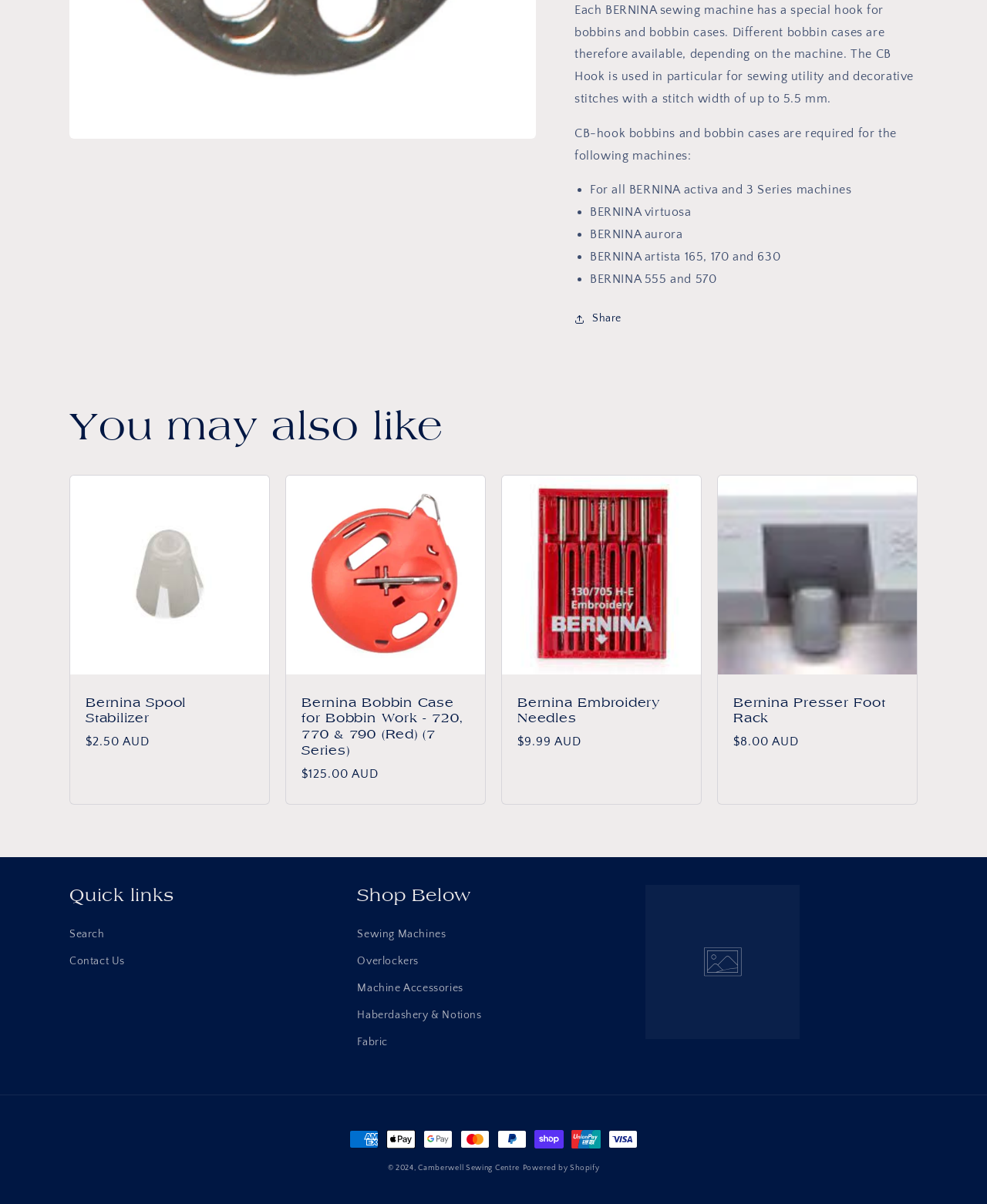Locate the bounding box for the described UI element: "Machine Accessories". Ensure the coordinates are four float numbers between 0 and 1, formatted as [left, top, right, bottom].

[0.362, 0.81, 0.469, 0.832]